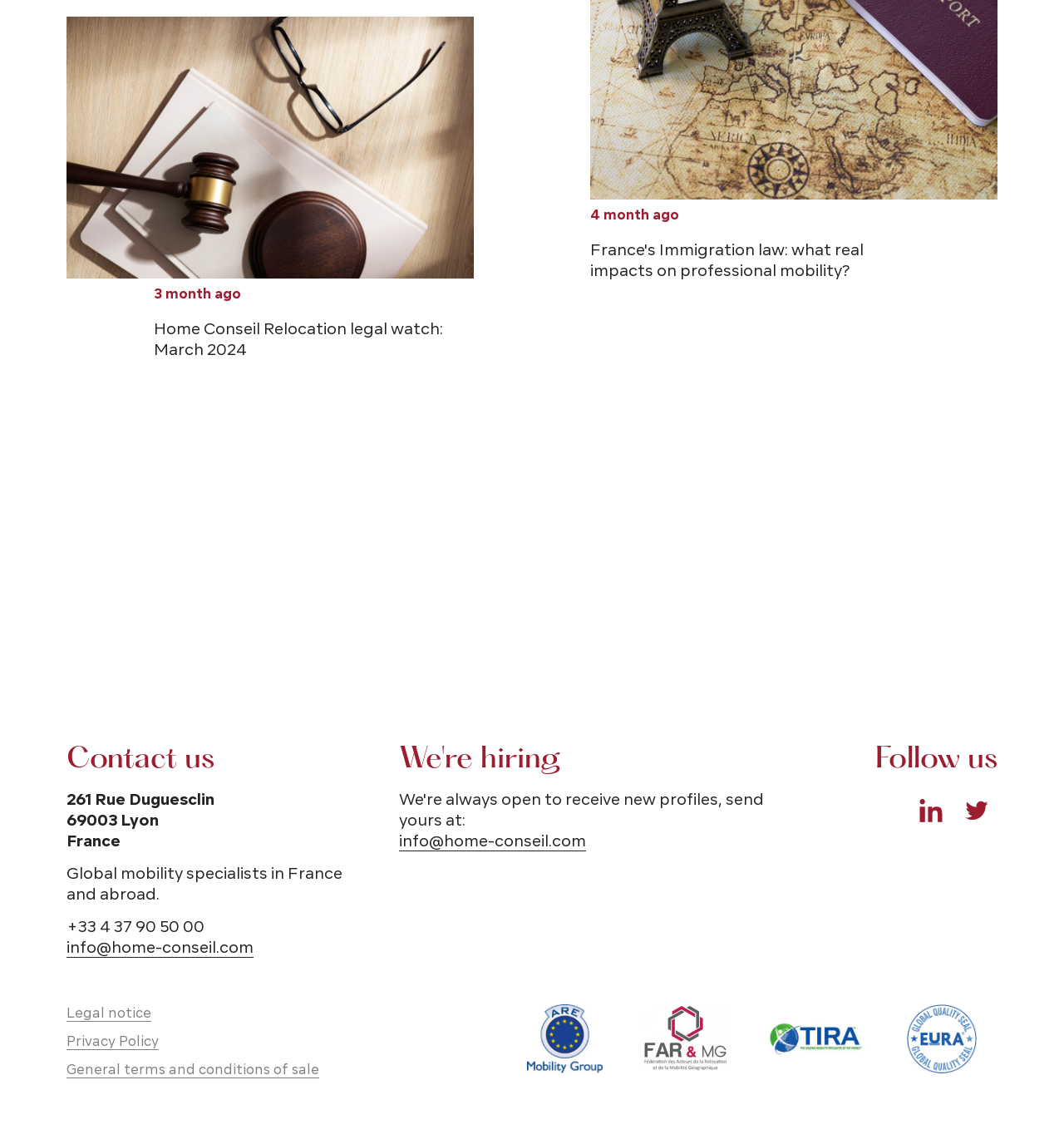Respond with a single word or phrase:
What is the topic of the main heading on the webpage?

Home Conseil Relocation legal watch